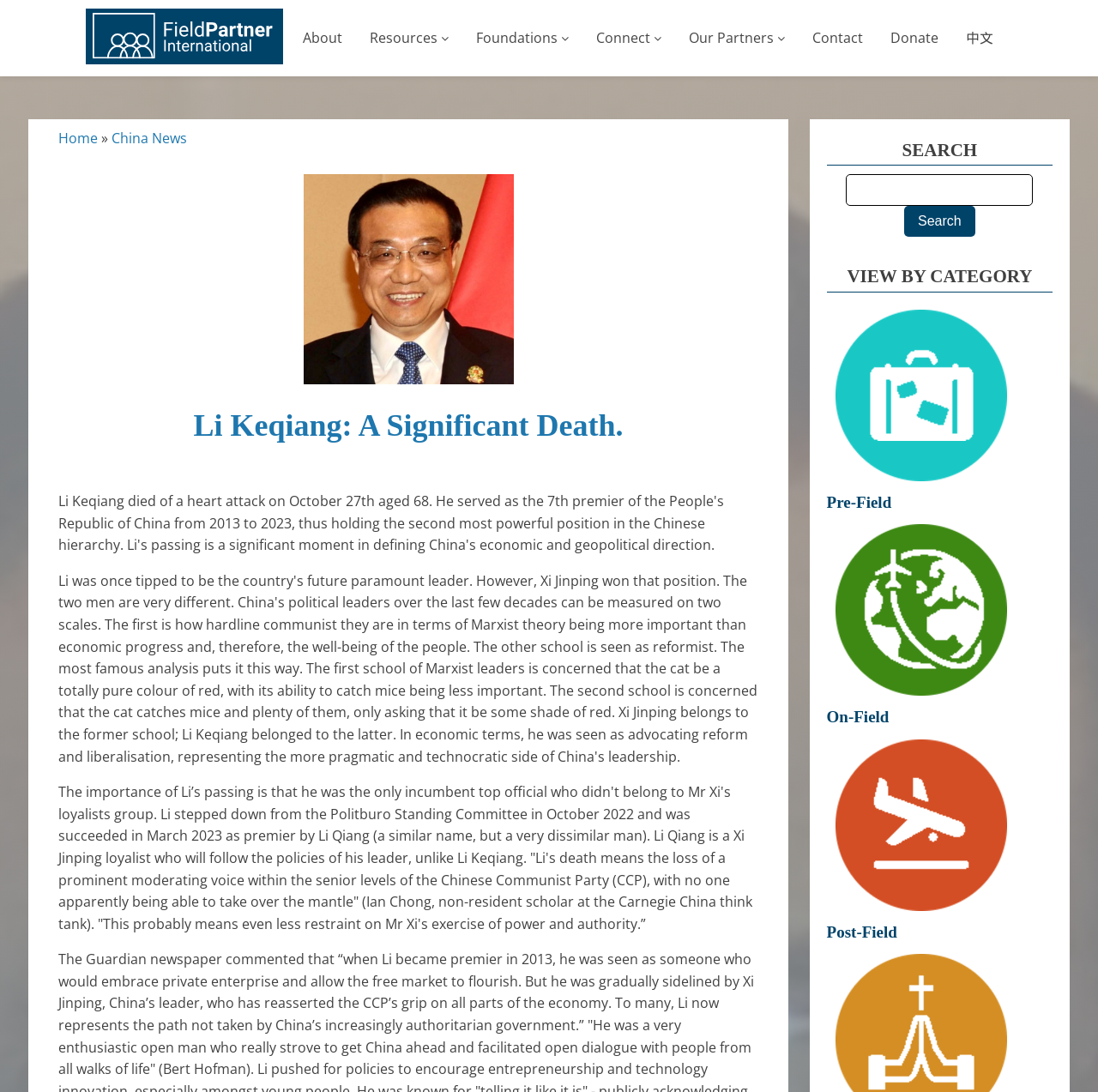Find and indicate the bounding box coordinates of the region you should select to follow the given instruction: "click on About".

[0.264, 0.013, 0.322, 0.057]